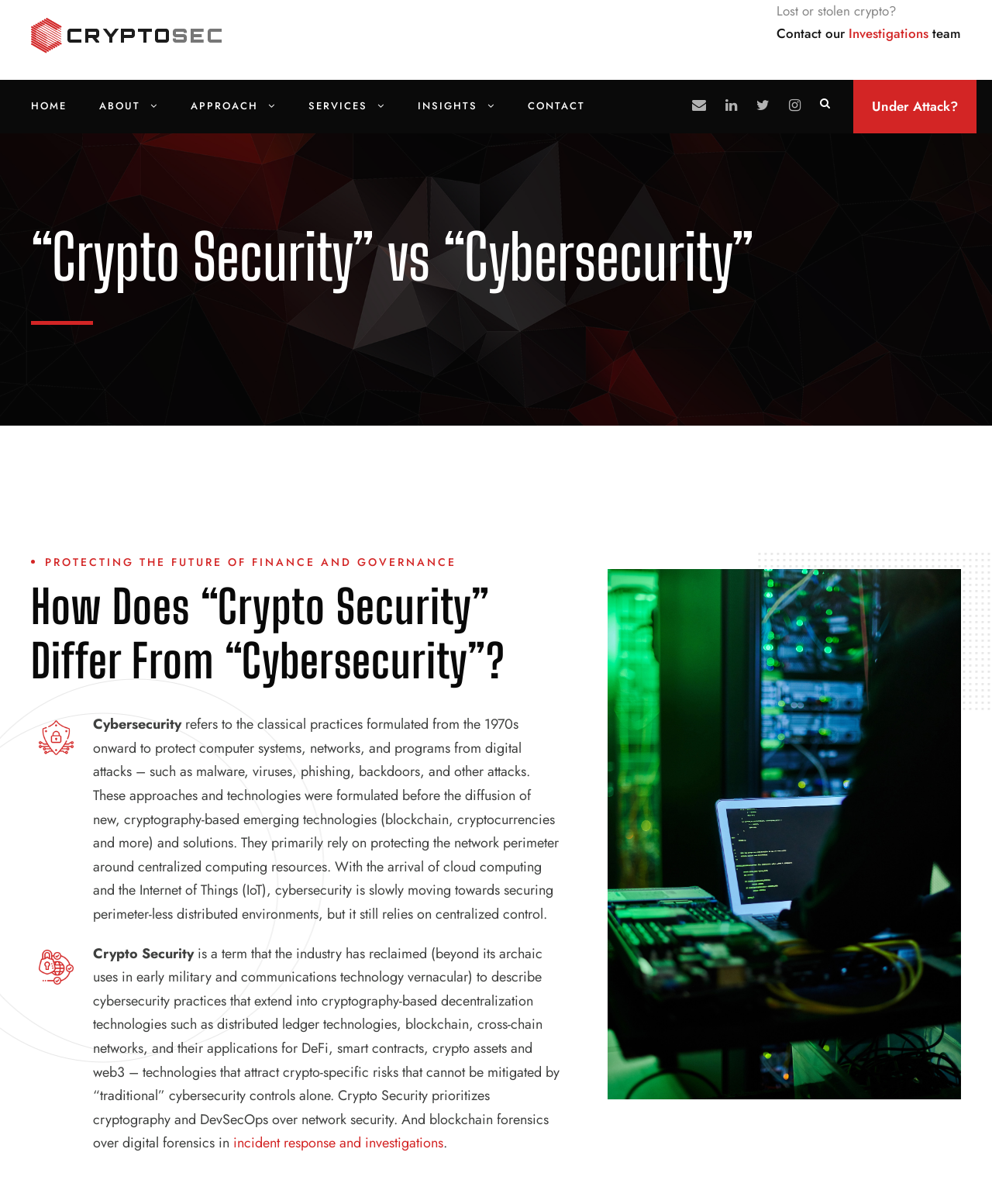Show me the bounding box coordinates of the clickable region to achieve the task as per the instruction: "Visit the Official Site".

None